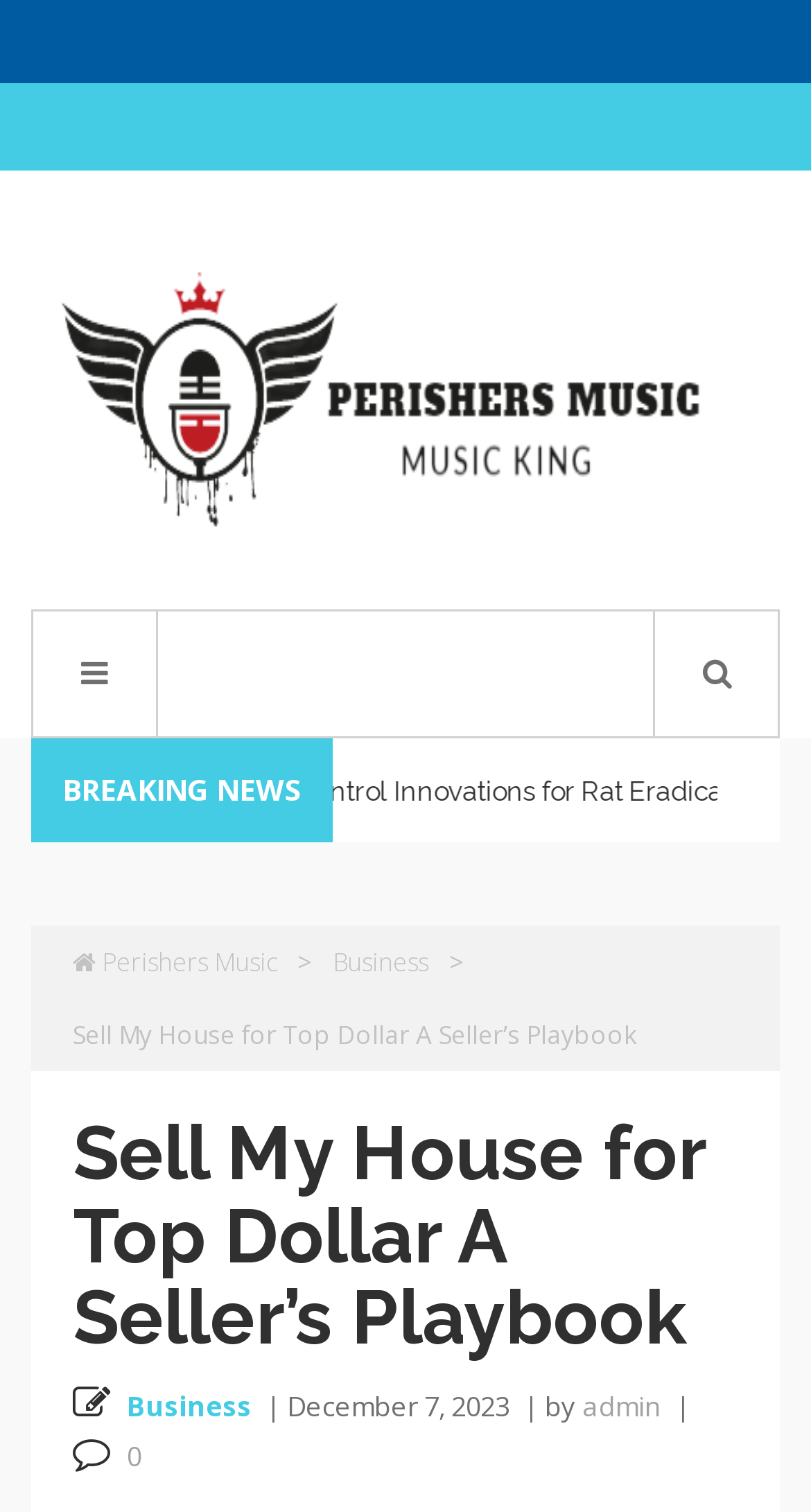Provide an in-depth caption for the contents of the webpage.

The webpage appears to be a blog post or article page. At the top, there is a link taking up most of the width, with a small gap on the left side. Below this link, there are two lines of text: "April 27, 2024" and "BREAKING NEWS", positioned side by side. 

To the right of "BREAKING NEWS", there is a small icon represented by "\uf015" followed by the text "Perishers Music", which is a link. Next to it, there is a ">" symbol, and then another link labeled "Business". 

Below these elements, there is a heading that spans most of the width, titled "Sell My House for Top Dollar A Seller’s Playbook". 

Under the heading, there is a section that takes up the full width, containing several elements. On the left side, there is a link labeled "Business", followed by a "|" symbol, and then the text "December 7, 2023". On the right side, there is the text "by", followed by a link labeled "admin", another "|" symbol, and finally a link labeled "0".